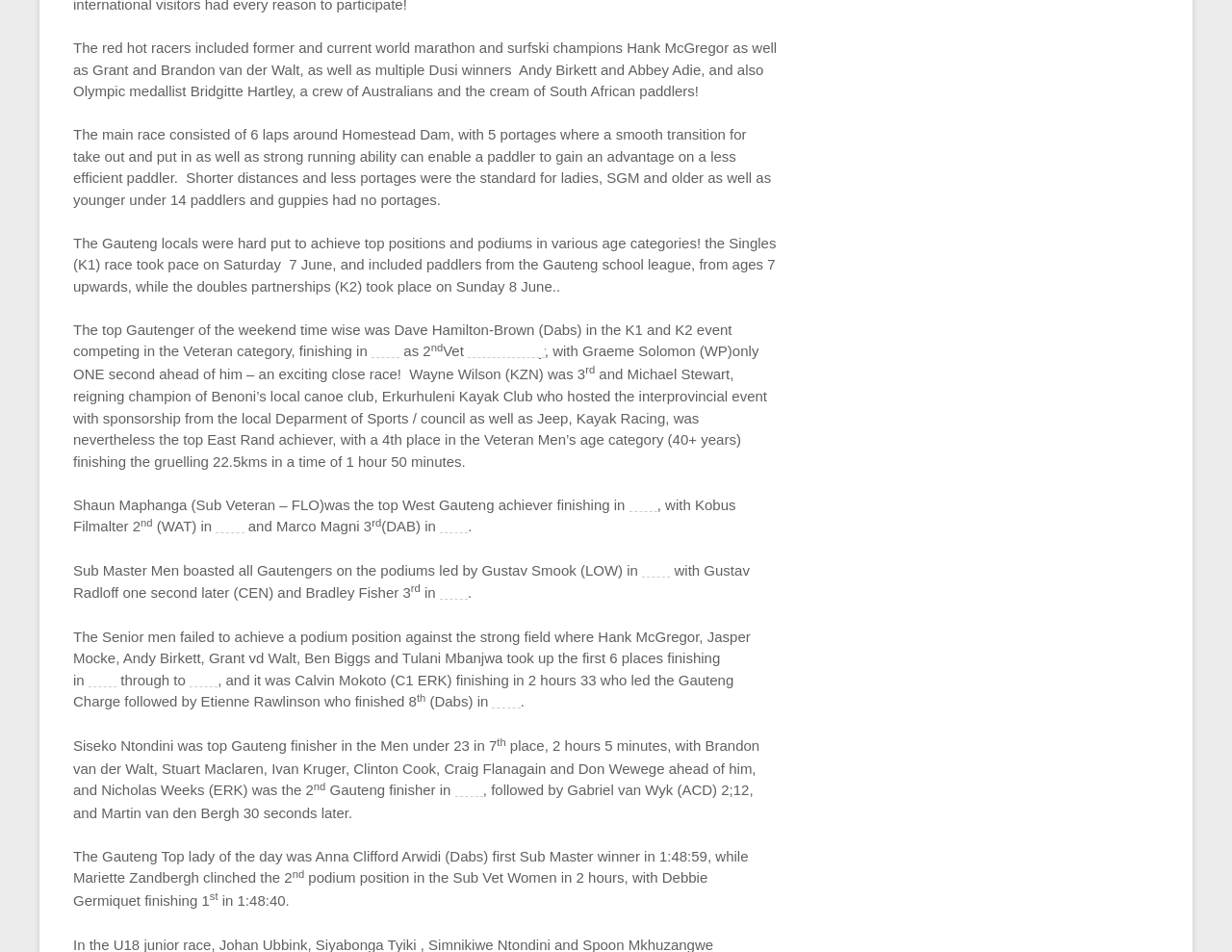Locate the bounding box of the user interface element based on this description: "on Saturday".

[0.38, 0.358, 0.442, 0.376]